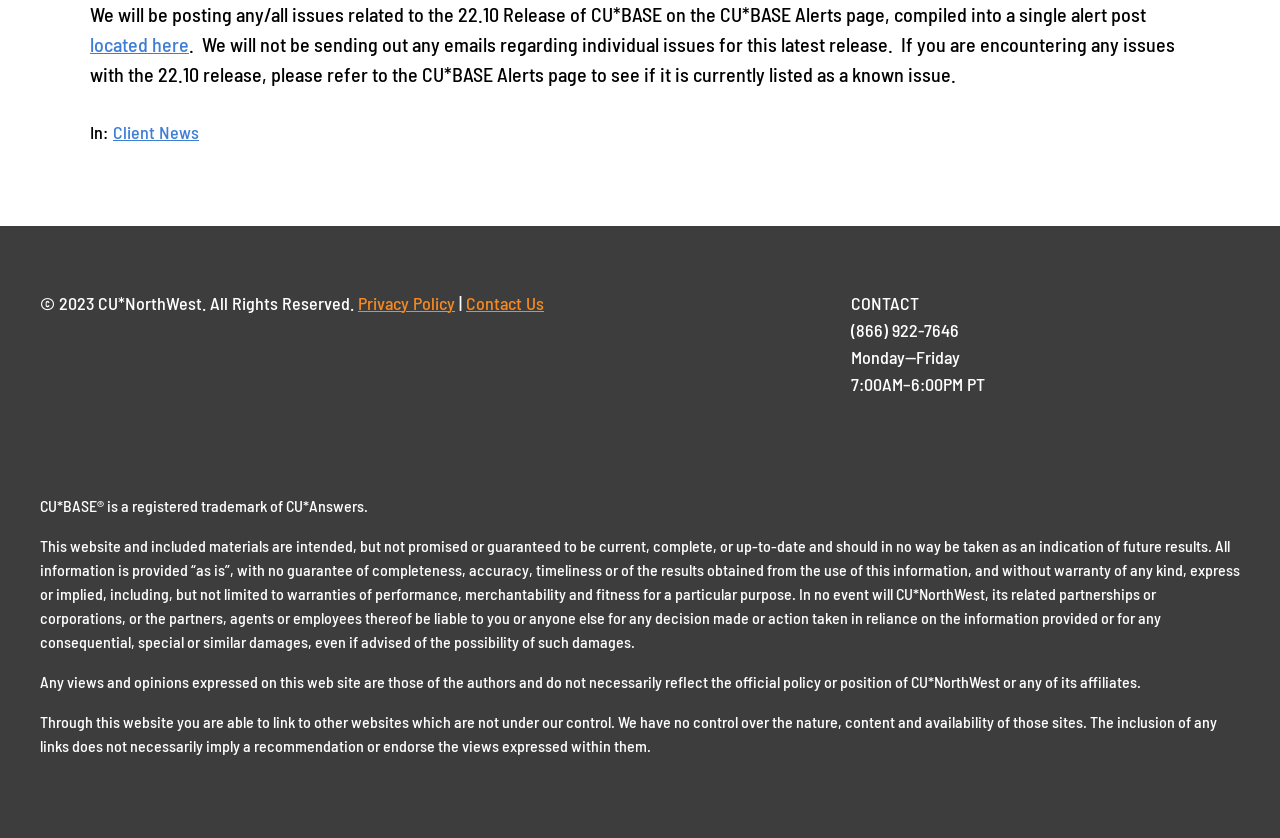From the element description parent_node: FOUNDATION NEWS, predict the bounding box coordinates of the UI element. The coordinates must be specified in the format (top-left x, top-left y, bottom-right x, bottom-right y) and should be within the 0 to 1 range.

None